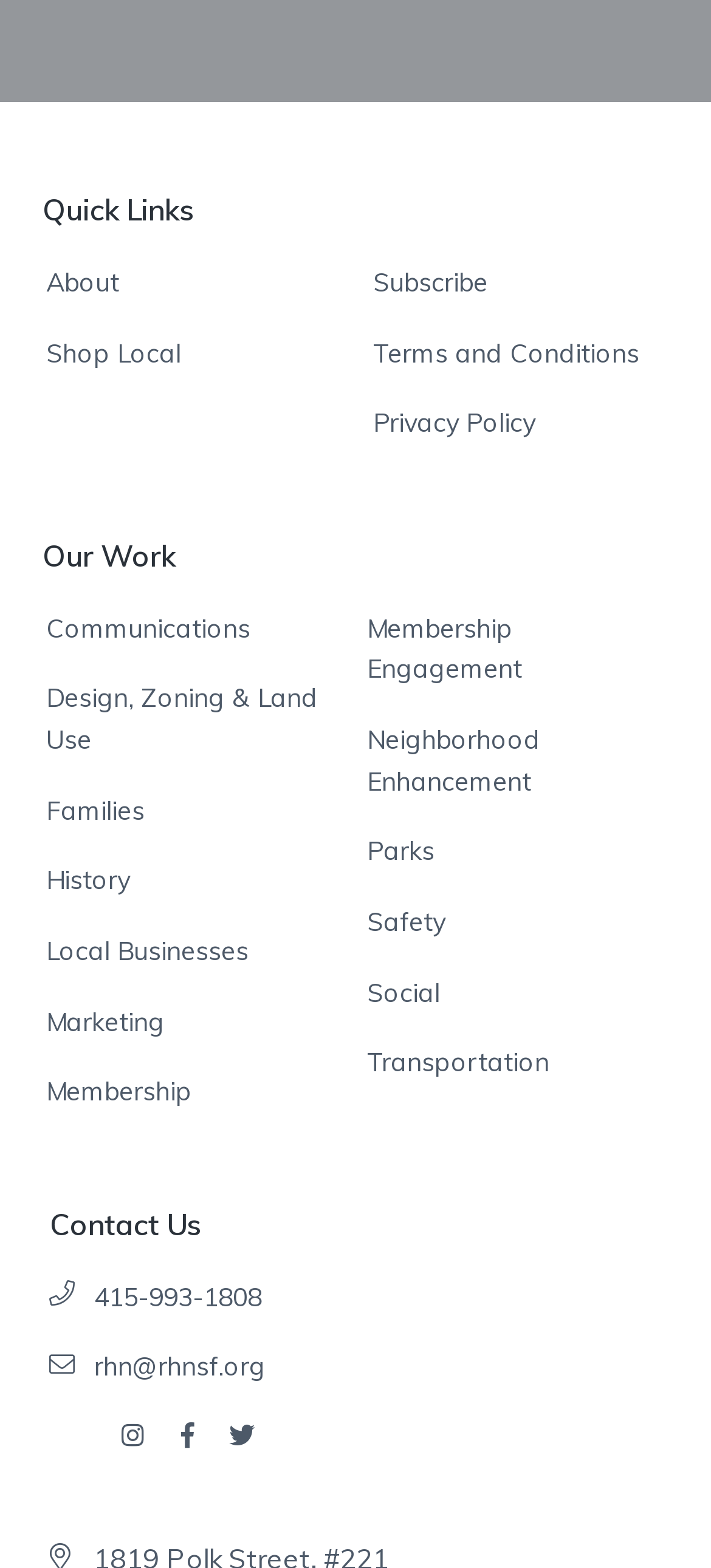Use a single word or phrase to answer the following:
What is the first link under 'Quick Links'?

About